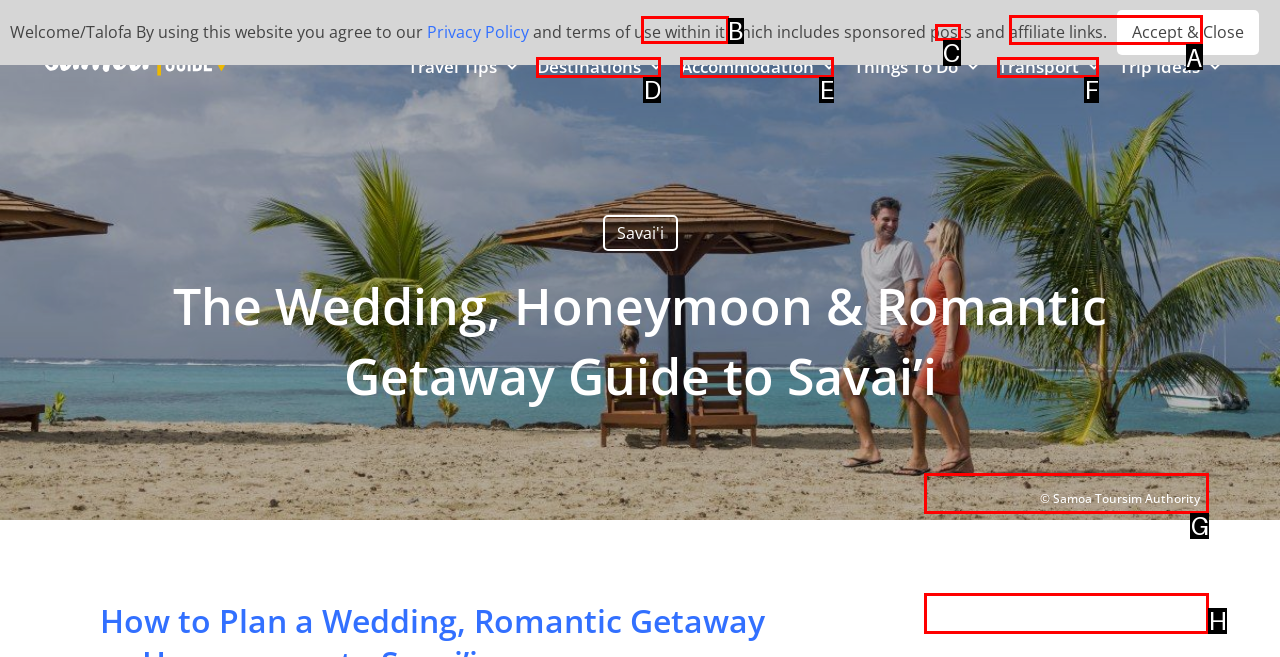Tell me which UI element to click to fulfill the given task: Watch videos on YouTube. Respond with the letter of the correct option directly.

C